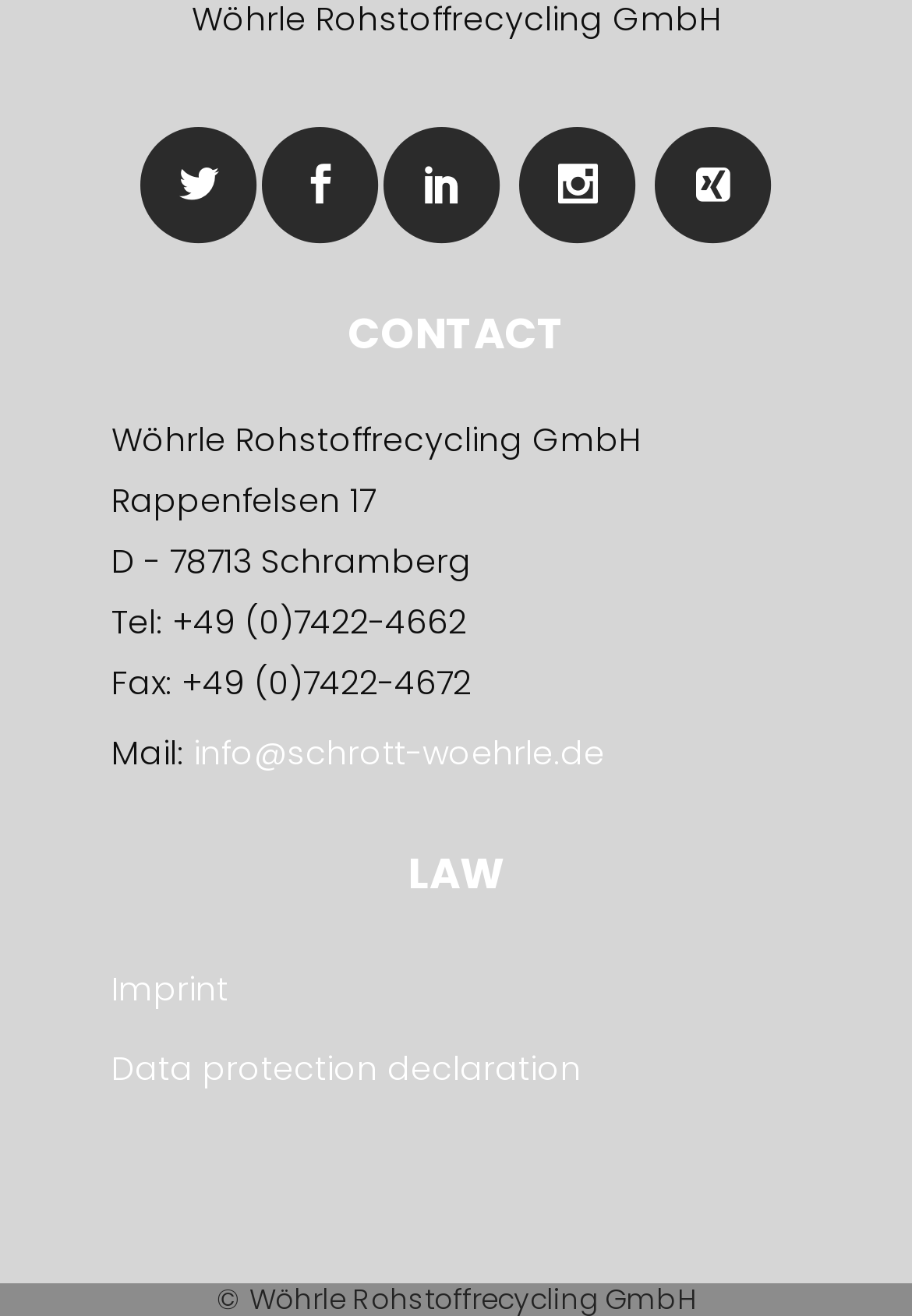How many links are there under the 'LAW' heading?
Answer the question with a detailed explanation, including all necessary information.

There are two links under the 'LAW' heading, namely 'Imprint' and 'Data protection declaration'.